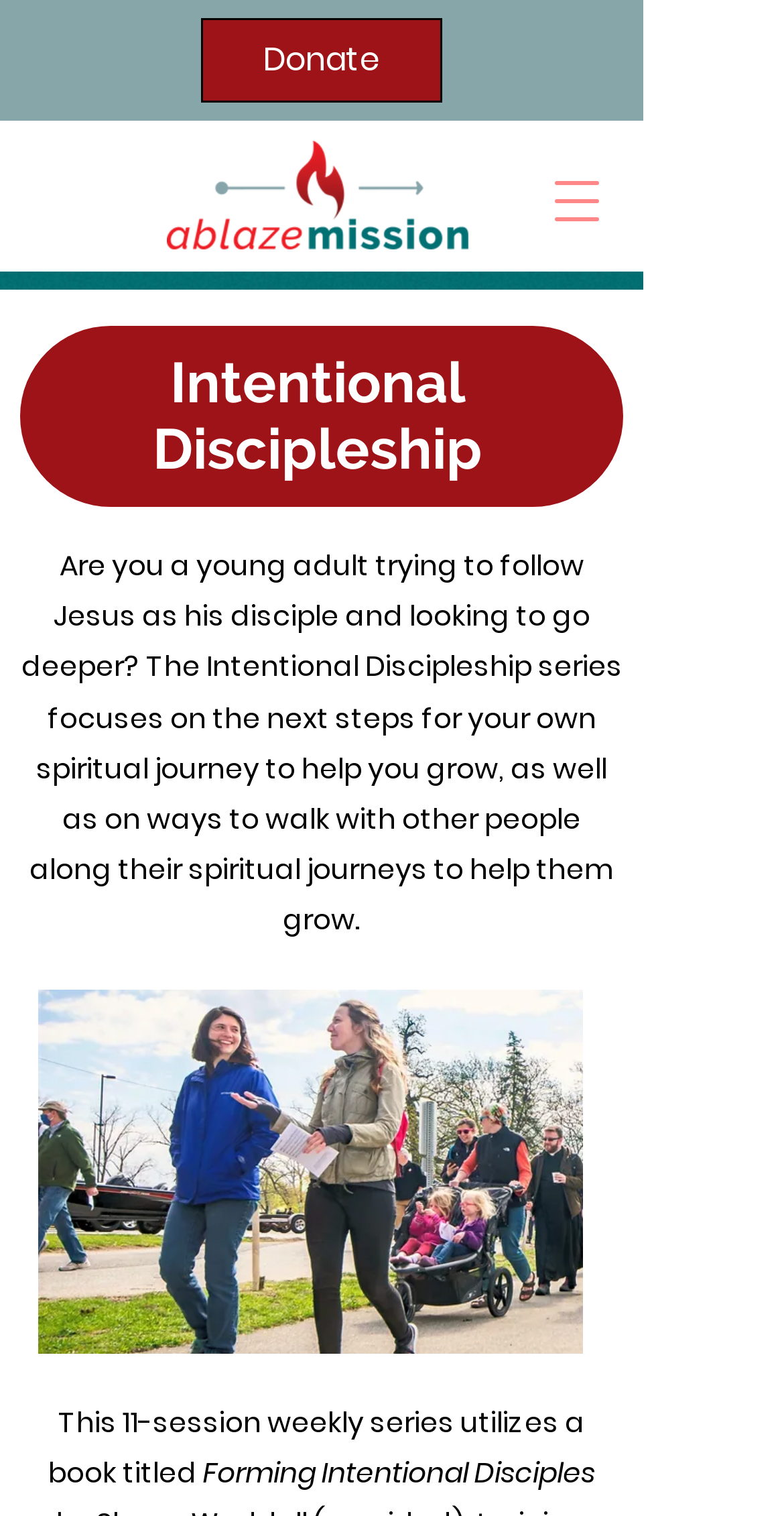Bounding box coordinates should be in the format (top-left x, top-left y, bottom-right x, bottom-right y) and all values should be floating point numbers between 0 and 1. Determine the bounding box coordinate for the UI element described as: Donate

[0.256, 0.012, 0.564, 0.068]